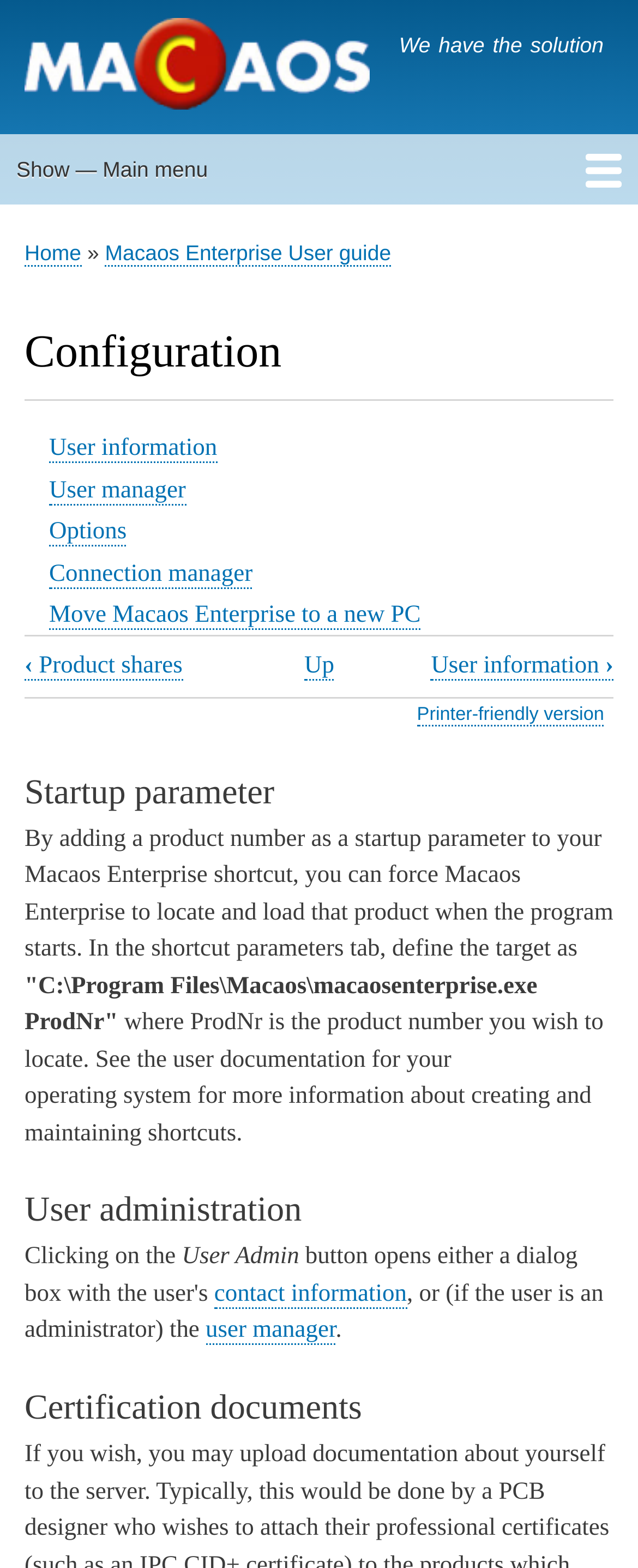Describe the webpage in detail, including text, images, and layout.

The webpage is titled "Configuration | Macaos" and has a prominent link to "Skip to main content" at the top. Below this, there is a navigation menu with a "Home" link accompanied by an image, and a "Main menu" section with multiple links, including "Home", "Products", "Solutions", "Downloads", "Support", "Forums", and "Contact".

To the right of the navigation menu, there is a heading that reads "We have the solution". Below this, there is a "Breadcrumb" navigation section with links to "Home" and "Macaos Enterprise User guide".

The main content of the page is divided into sections, each with its own heading. The first section is titled "Configuration" and has a navigation menu with links to "User information", "User manager", "Options", "Connection manager", and "Move Macaos Enterprise to a new PC". There are also links to "‹ Product shares", "Up", and "User information ›" below this menu.

The next section is titled "Startup parameter" and contains a block of text explaining how to add a product number as a startup parameter to a Macaos Enterprise shortcut. This section also includes a code snippet example.

Below this, there is a section titled "User administration" with a heading and a block of text explaining how to access user administration features. This section includes links to "contact information" and "user manager".

Finally, there is a section titled "Certification documents" at the bottom of the page.